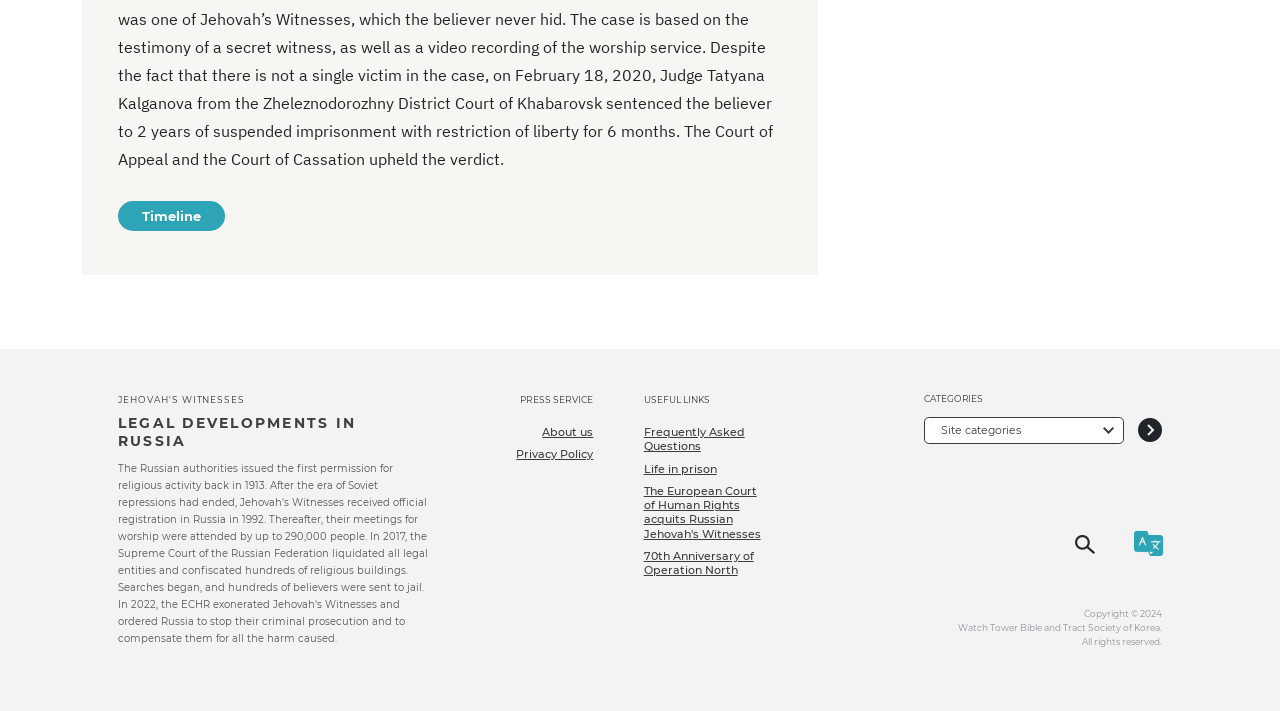Find the bounding box coordinates for the area that must be clicked to perform this action: "Open Site categories".

[0.722, 0.586, 0.878, 0.624]